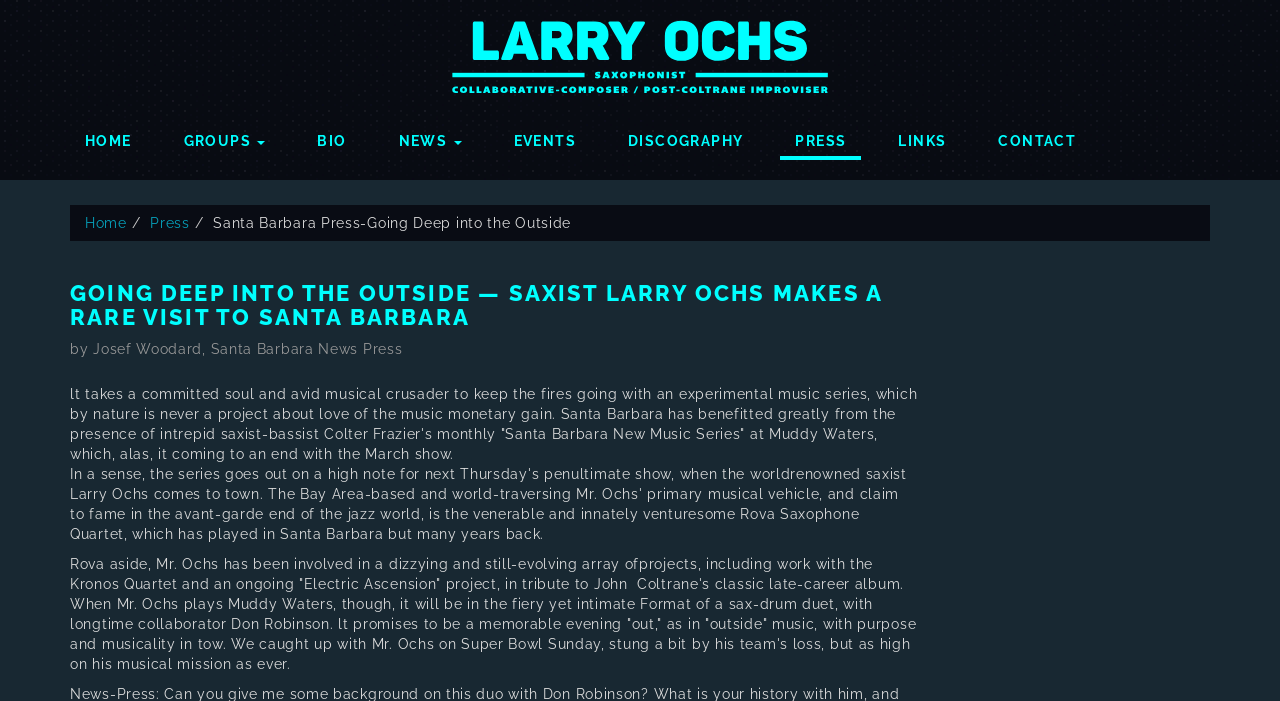Locate the bounding box of the UI element with the following description: "Discography".

[0.479, 0.166, 0.593, 0.223]